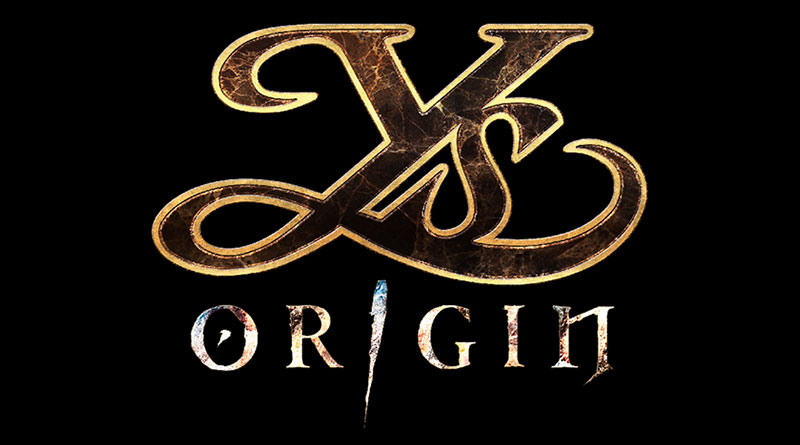Describe thoroughly the contents of the image.

The image showcases the stylish logo for "Ys Origin," a prominent entry in the acclaimed Ys series of action role-playing games. The logo features an intricate design where the letters "Ys" are elegantly intertwined in a golden hue, contrasted against the strikingly dark background. Below it, the word "ORIGIN" is presented in sharp, metallic lettering, emphasizing the game's connection to the rich lore of the Ys universe. This visual representation is designed to capture the attention of fans and newcomers alike, reflecting the game's epic narrative and engaging gameplay. "Ys Origin" is notable for its historical significance within the series, offering players an immersive experience that delves into the backstory of its beloved characters. This particular logo is part of the promotional materials for its physical multi-language release on platforms like PS Vita and PS4, available for pre-order at retailers like Play-Asia.